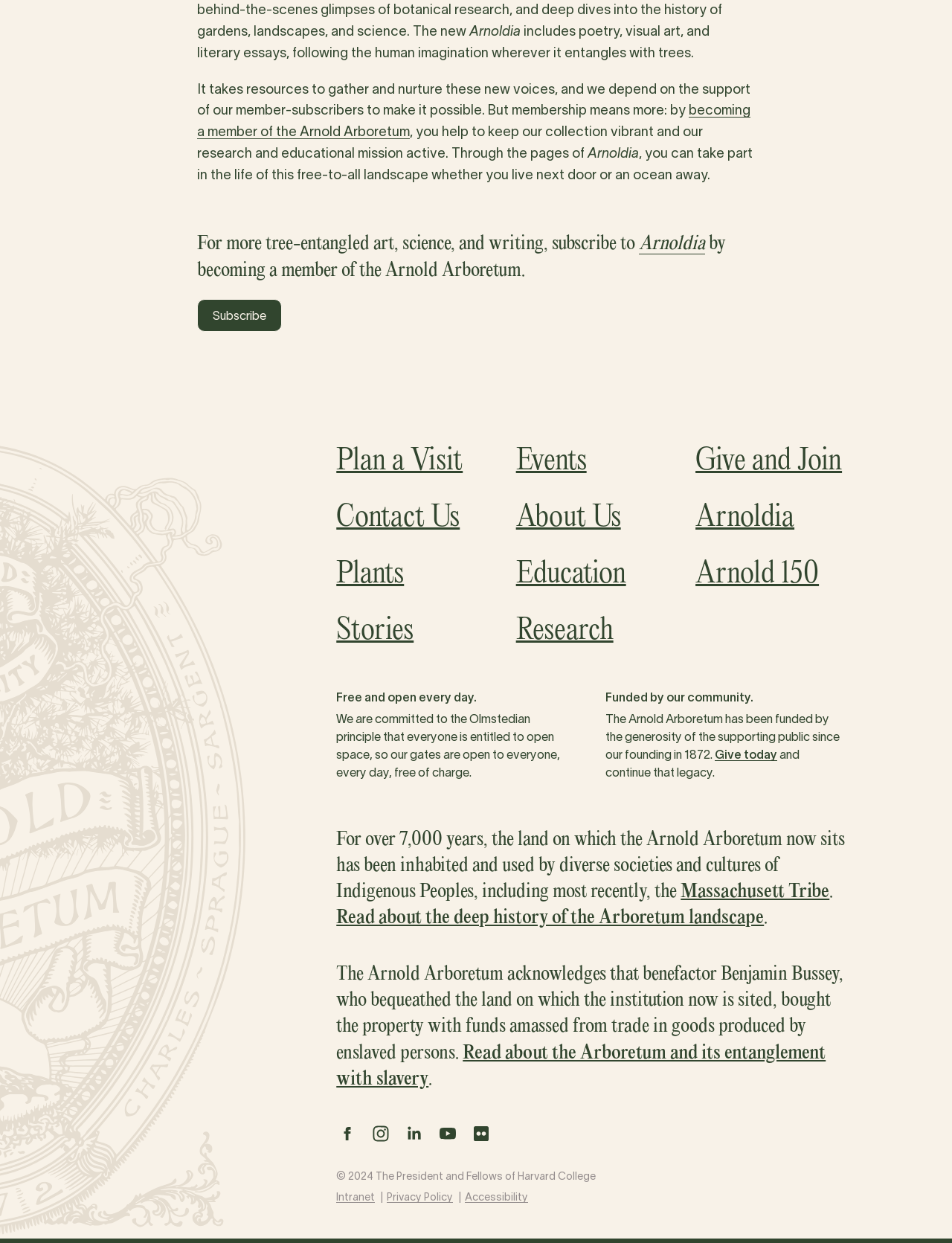Specify the bounding box coordinates of the area that needs to be clicked to achieve the following instruction: "Read about the deep history of the Arboretum landscape".

[0.353, 0.73, 0.803, 0.747]